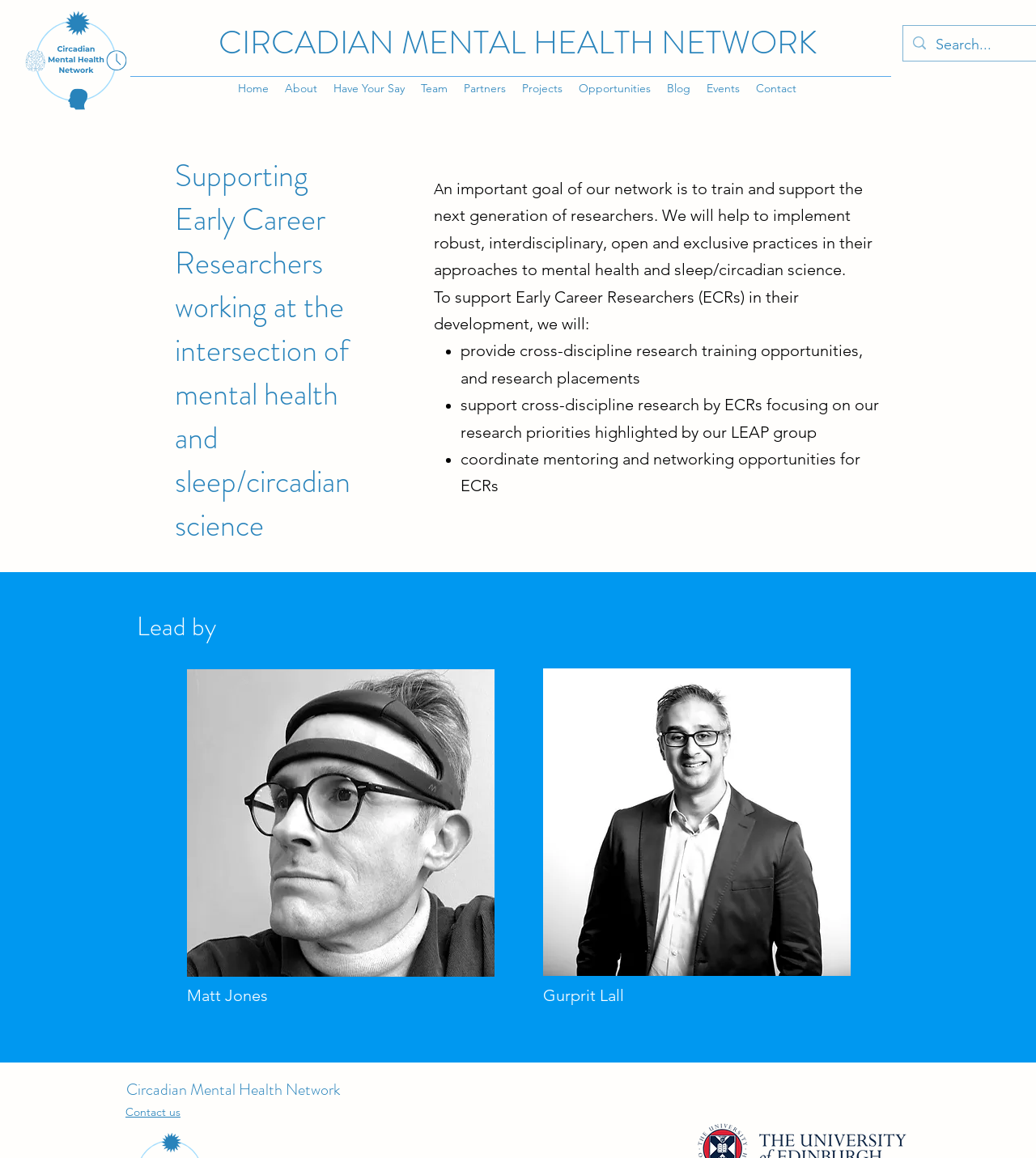Determine the bounding box for the UI element described here: "London City Airport Transfer Information".

None